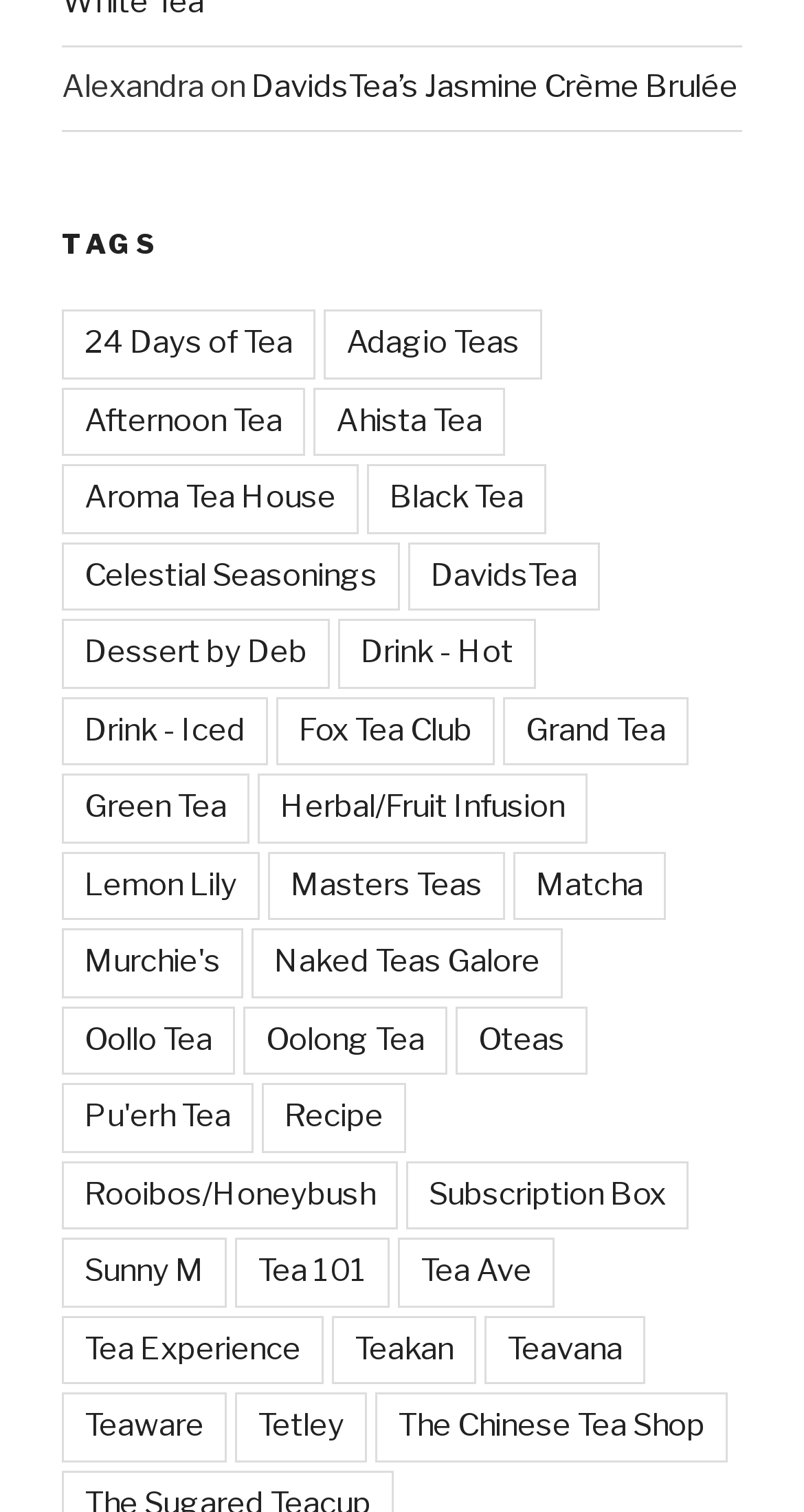Determine the bounding box coordinates of the clickable element necessary to fulfill the instruction: "Explore the Black Tea category". Provide the coordinates as four float numbers within the 0 to 1 range, i.e., [left, top, right, bottom].

[0.456, 0.307, 0.679, 0.353]